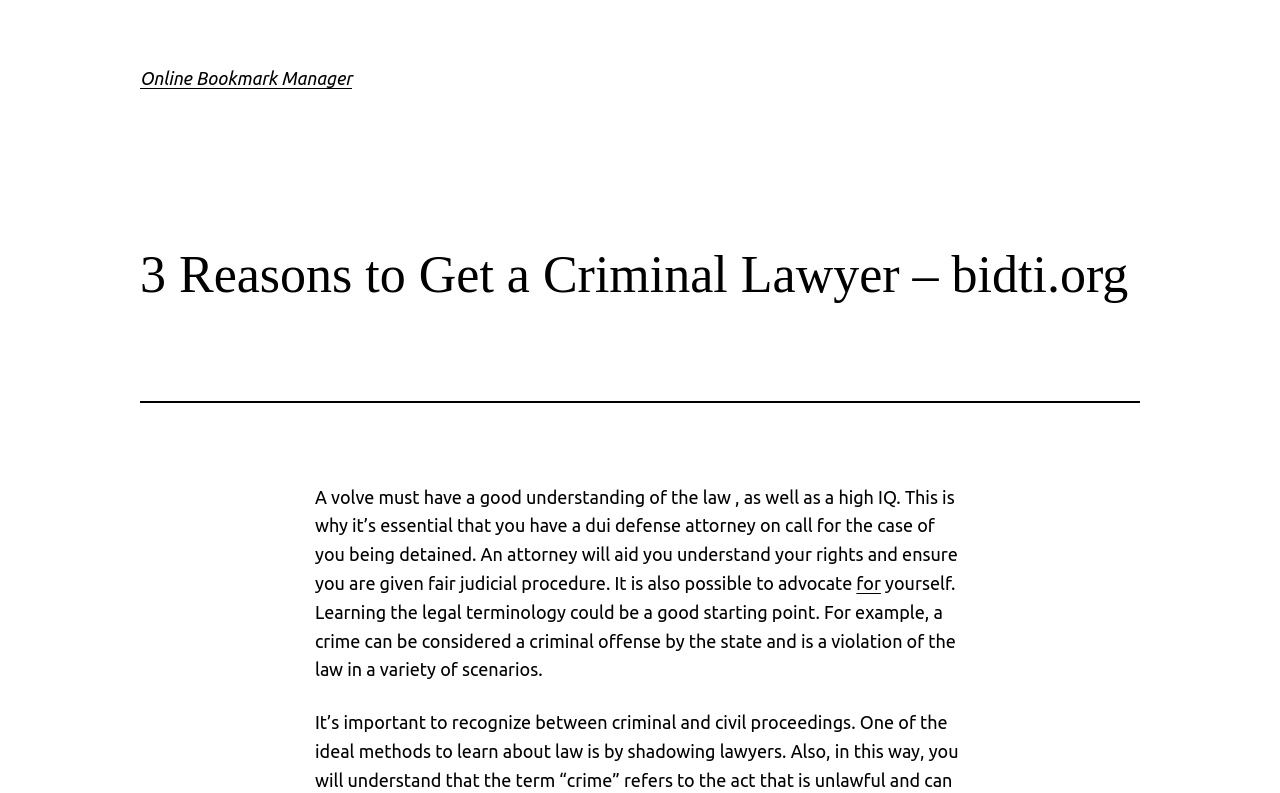Reply to the question with a single word or phrase:
Why is it essential to have a DUI defense attorney on call?

In case of detention